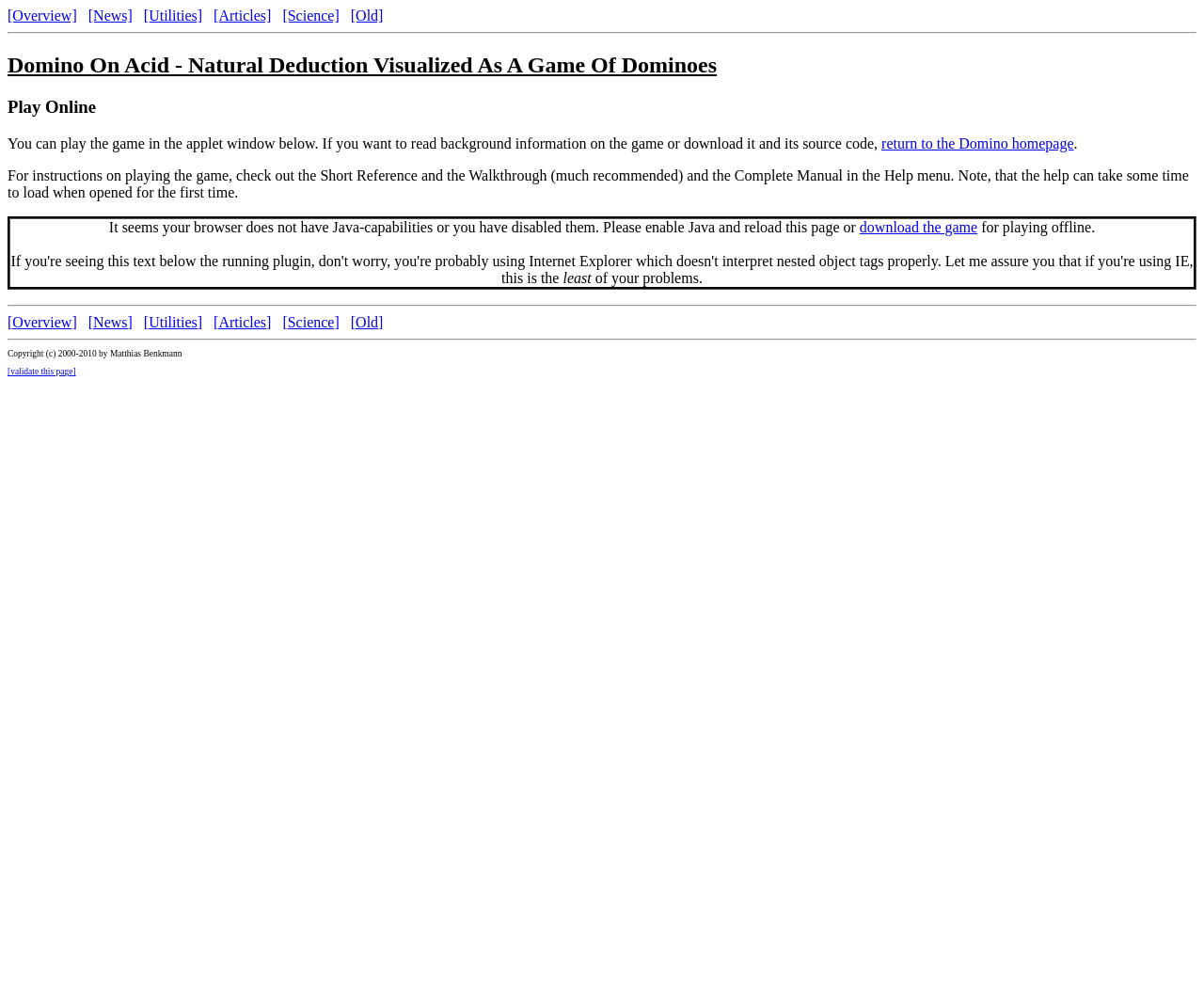Find the bounding box of the UI element described as: "return to the Domino homepage". The bounding box coordinates should be given as four float values between 0 and 1, i.e., [left, top, right, bottom].

[0.732, 0.135, 0.892, 0.151]